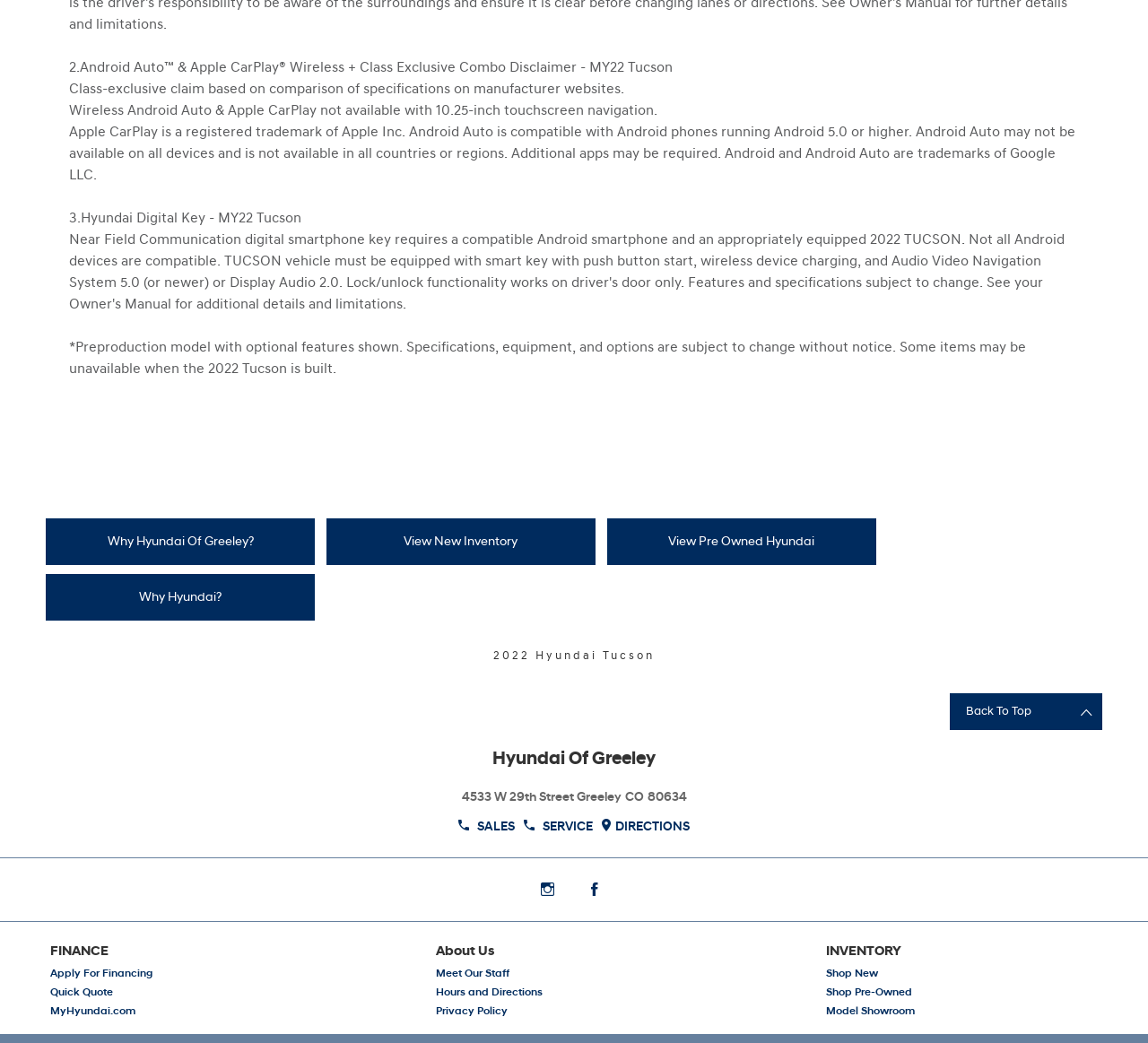Determine the bounding box coordinates for the clickable element to execute this instruction: "Apply for financing". Provide the coordinates as four float numbers between 0 and 1, i.e., [left, top, right, bottom].

[0.043, 0.926, 0.278, 0.942]